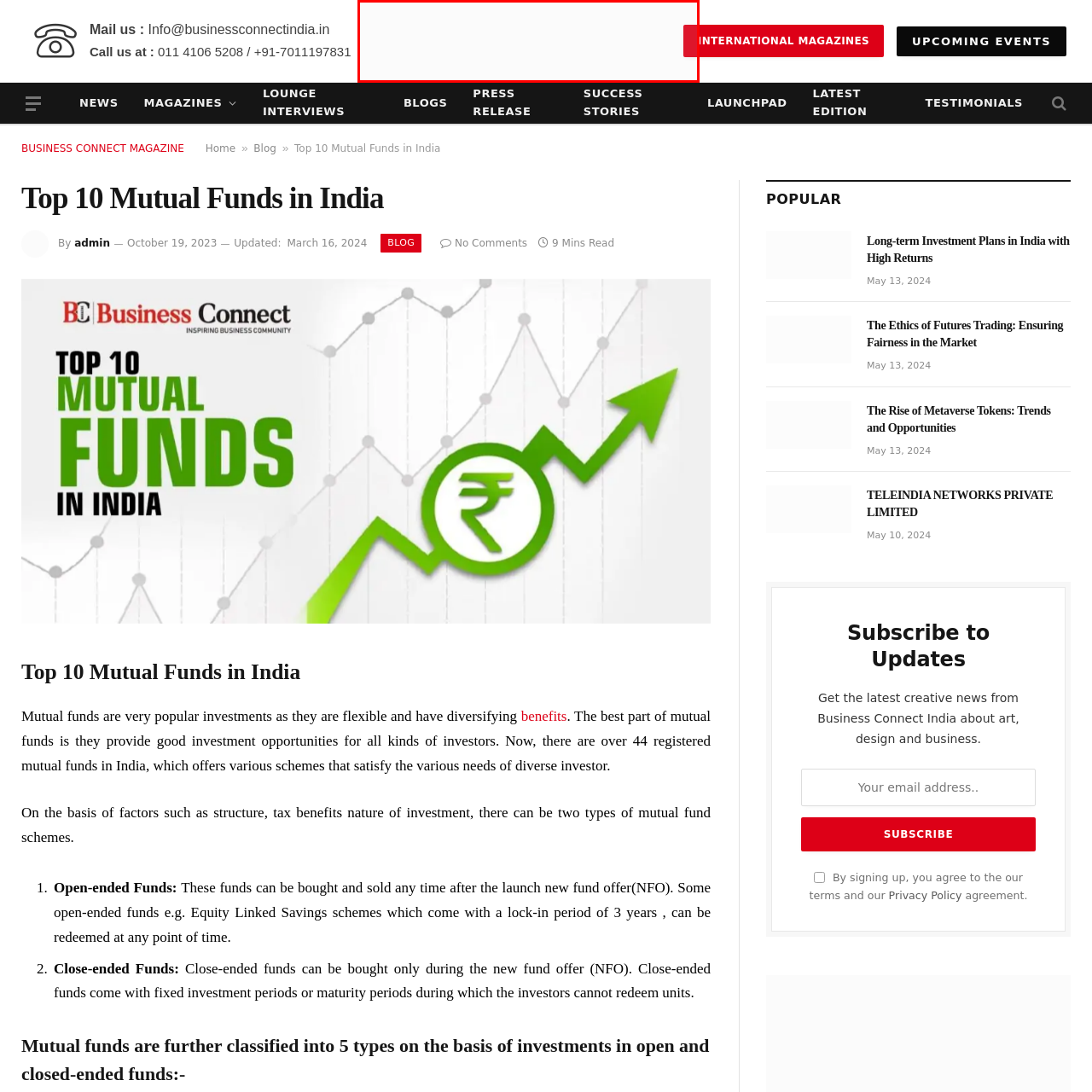Elaborate on the scene depicted inside the red bounding box.

The image prominently features the logo of "Business Connect Magazine." It highlights a simple yet effective design, utilizing a modern typeface paired with a striking red accent. This branding symbolizes the magazine's focus on providing insightful content on business topics, making it a recognizable element in the media landscape. Positioned within the broader context of the page, this logo serves as a visual anchor for readers navigating information about the "Top 10 Mutual Funds In India" for the year 2023-24.